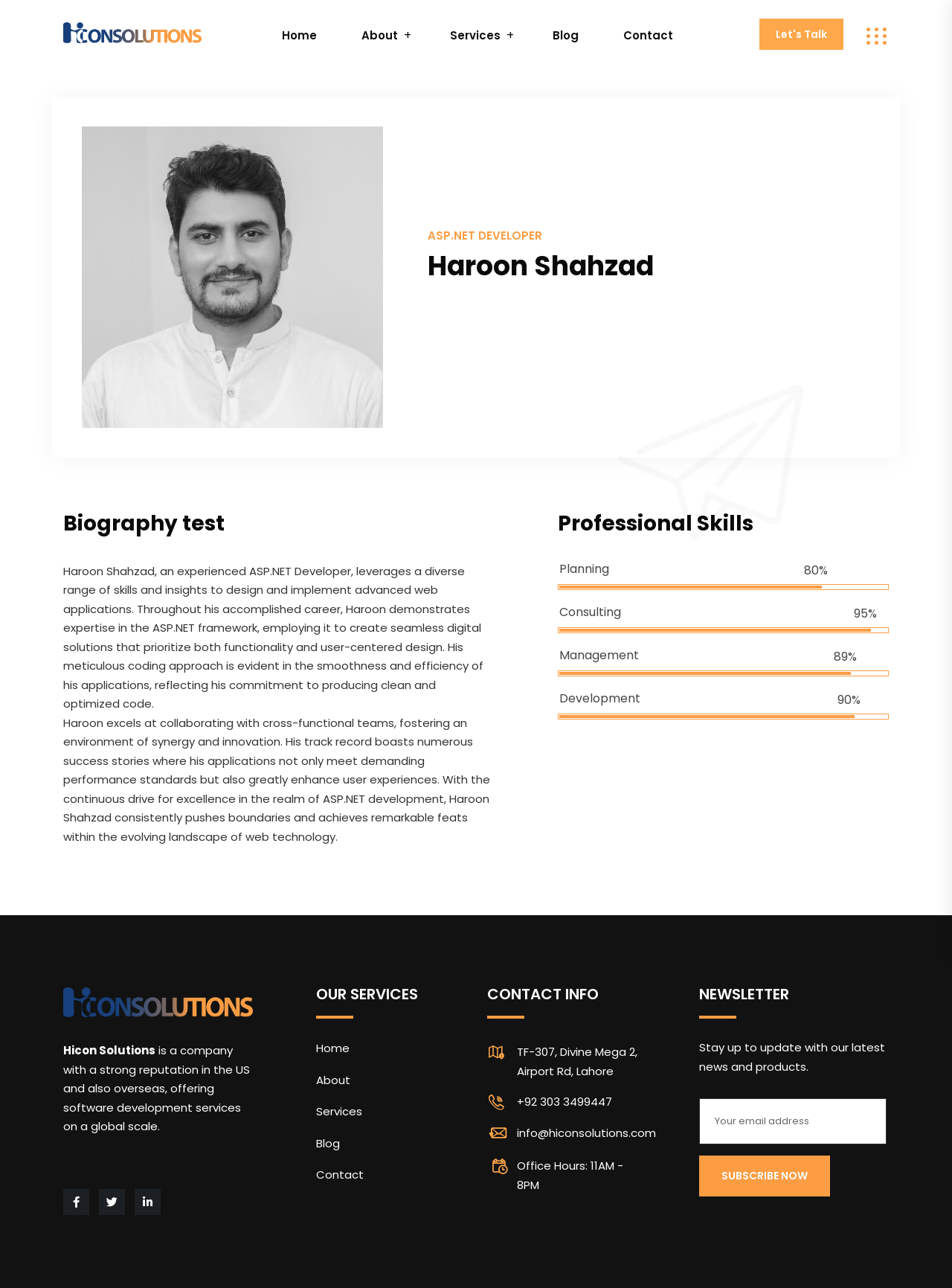Identify the bounding box coordinates for the element you need to click to achieve the following task: "Click on the 'Let's Talk' button". Provide the bounding box coordinates as four float numbers between 0 and 1, in the form [left, top, right, bottom].

[0.798, 0.014, 0.886, 0.039]